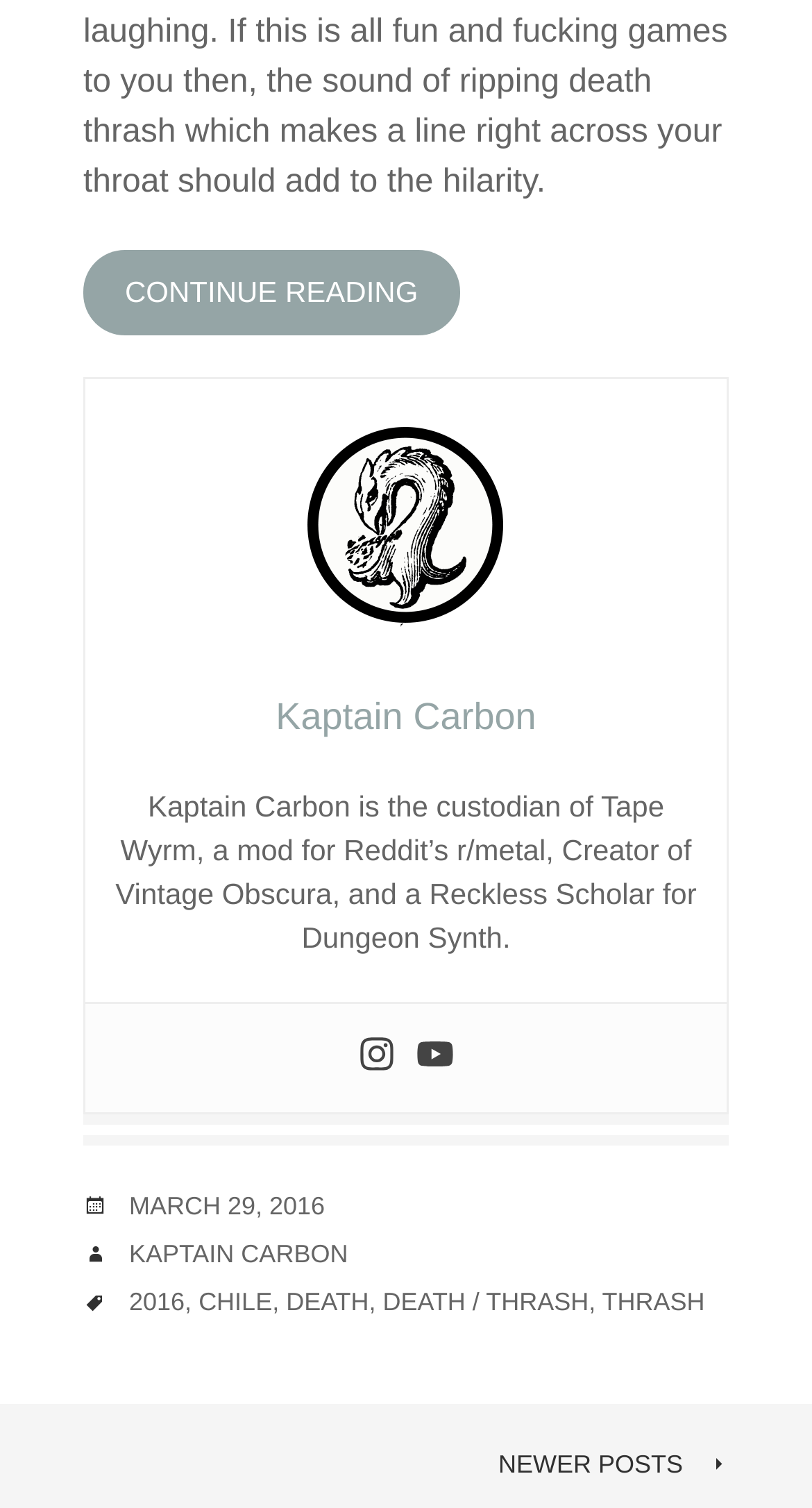What is the name of the author?
Refer to the image and give a detailed response to the question.

The author's name can be found in the footer section of the webpage, where it is mentioned as 'KAPTAIN CARBON' next to the label 'AUTHOR'.